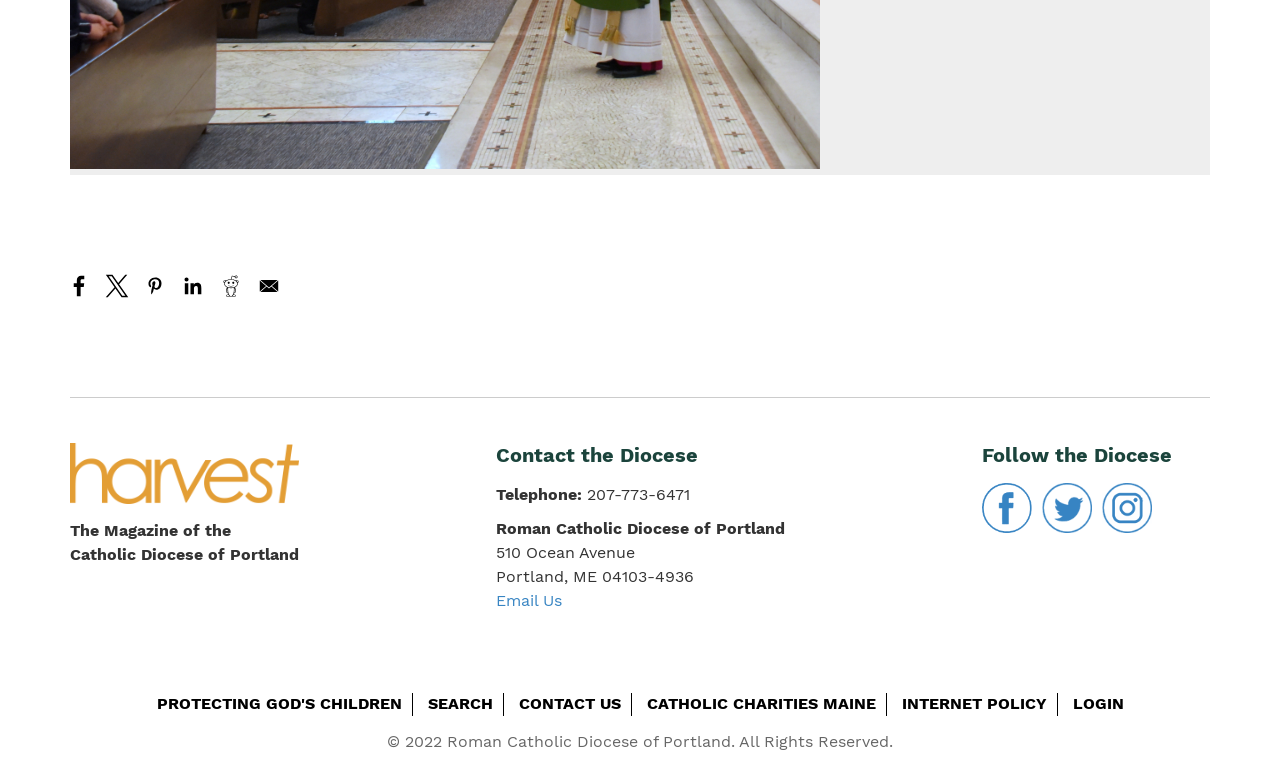How can I contact the diocese via email?
Provide a detailed and extensive answer to the question.

I found the answer by looking at the link element with the content 'Email Us' which is located next to the 'Contact the Diocese' heading, indicating how to contact the diocese via email.